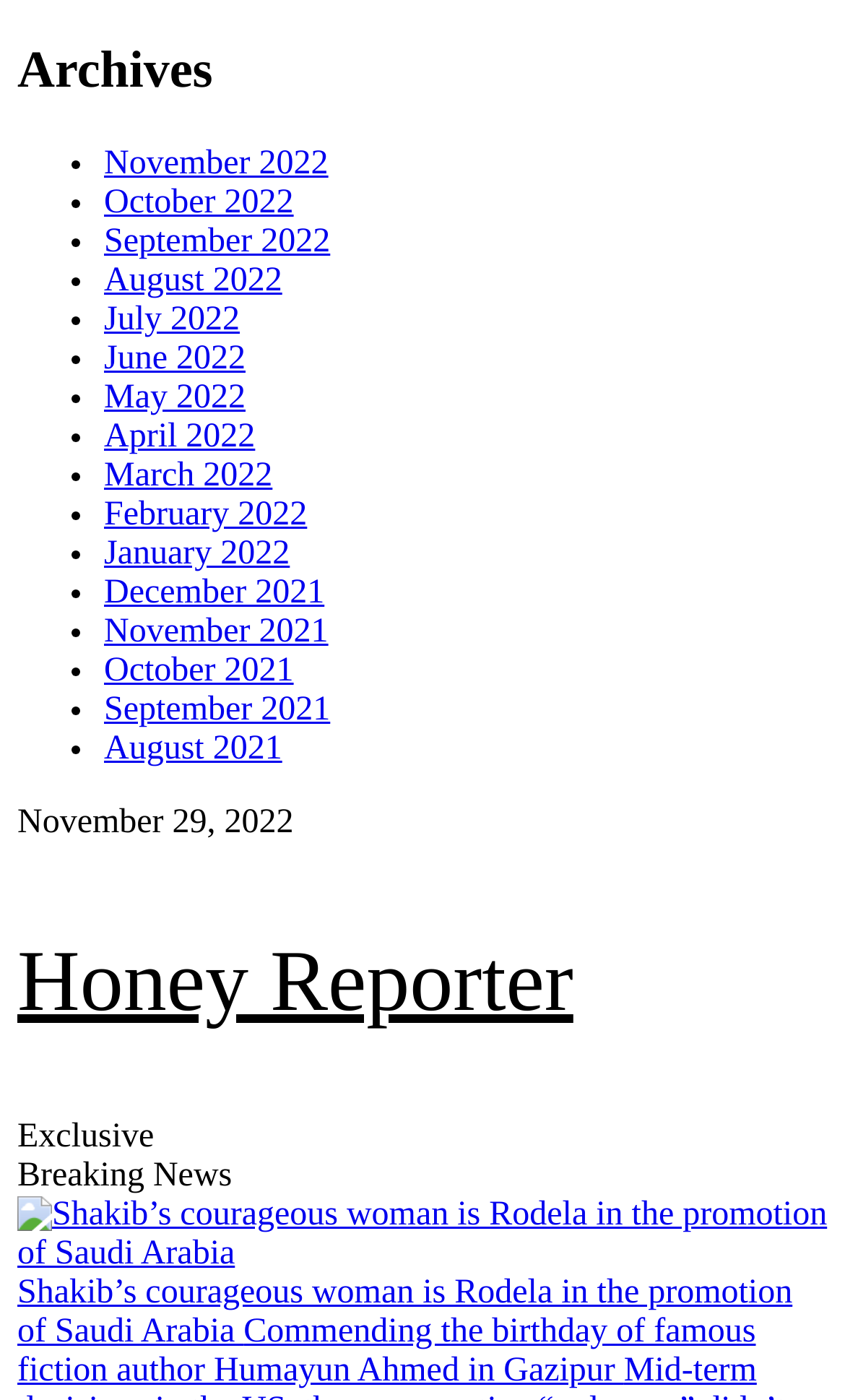What is the date of the current news article?
Answer the question using a single word or phrase, according to the image.

November 29, 2022